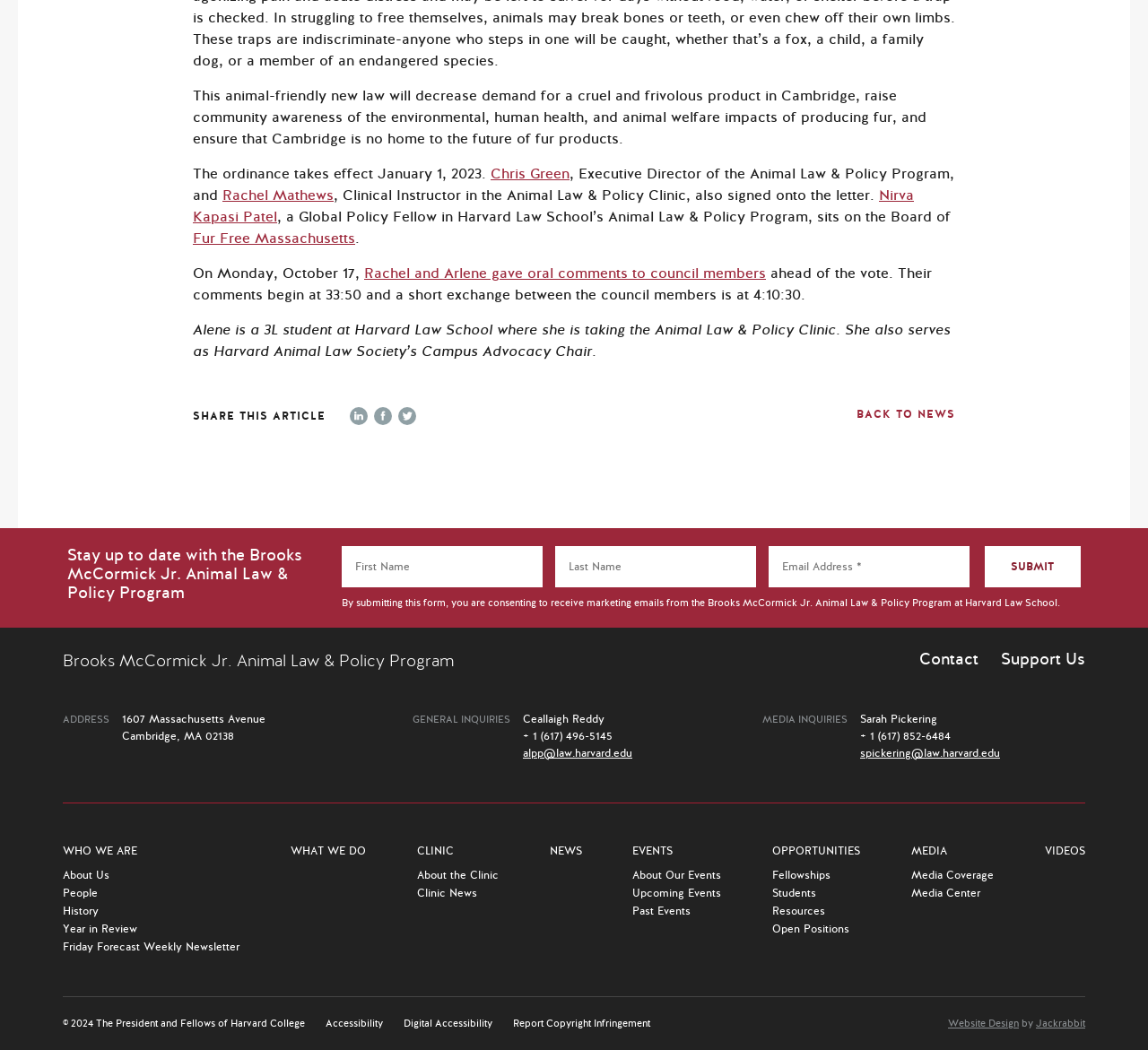Identify the bounding box coordinates for the region to click in order to carry out this instruction: "Click the 'BACK TO NEWS' link". Provide the coordinates using four float numbers between 0 and 1, formatted as [left, top, right, bottom].

[0.746, 0.388, 0.832, 0.401]